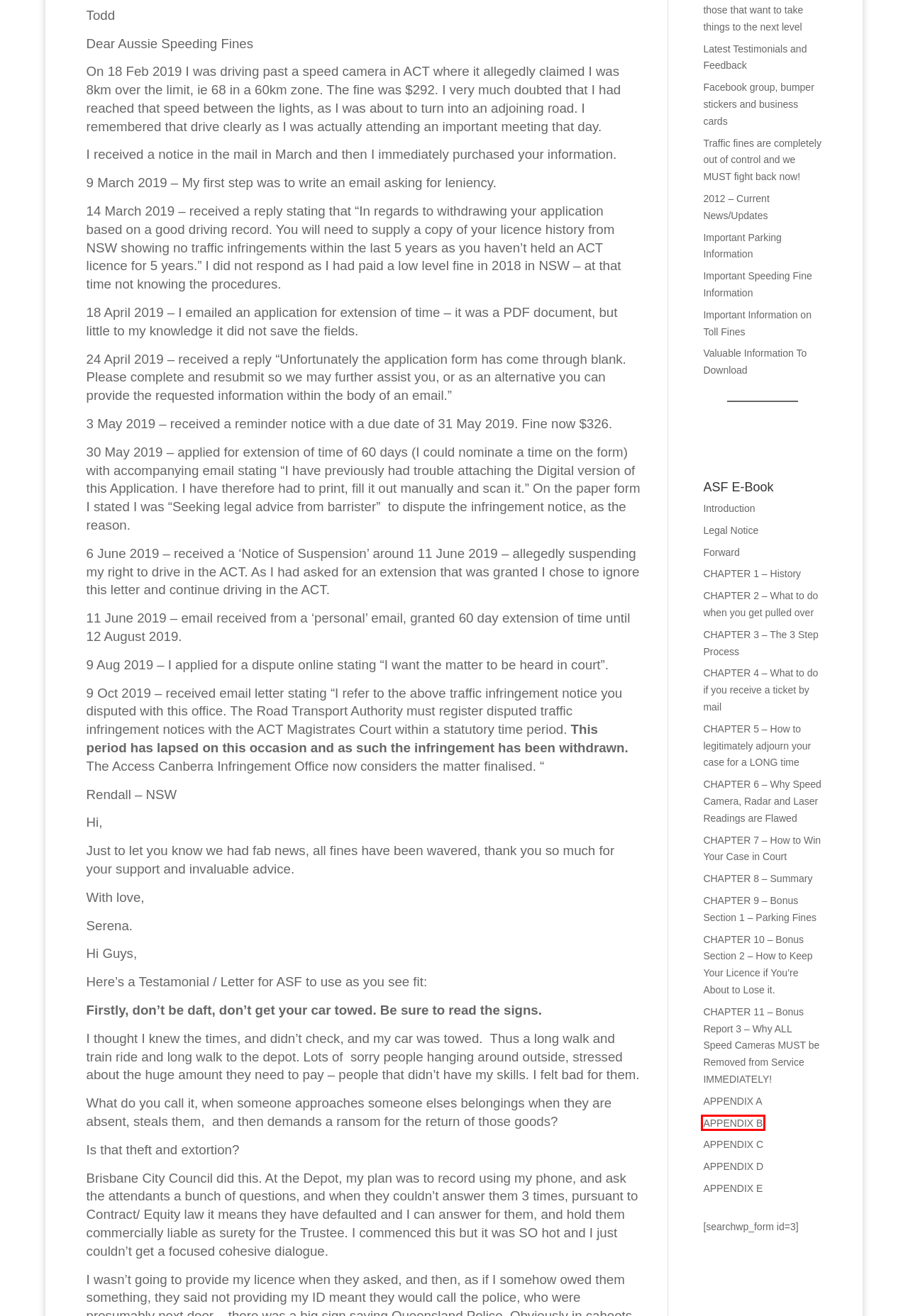Given a webpage screenshot with a UI element marked by a red bounding box, choose the description that best corresponds to the new webpage that will appear after clicking the element. The candidates are:
A. CHAPTER 4 – What to do if you receive a ticket by mail | Aussie Speeding Fines
B. Forward | Aussie Speeding Fines
C. CHAPTER 3 – The 3 Step Process | Aussie Speeding Fines
D. CHAPTER 2 – What to do when you get pulled over | Aussie Speeding Fines
E. APPENDIX B | Aussie Speeding Fines
F. CHAPTER 9 – Bonus Section 1 – Parking Fines | Aussie Speeding Fines
G. CHAPTER 5 – How to legitimately adjourn your case for a LONG time | Aussie Speeding Fines
H. Facebook group, bumper stickers and business cards | Aussie Speeding Fines

E